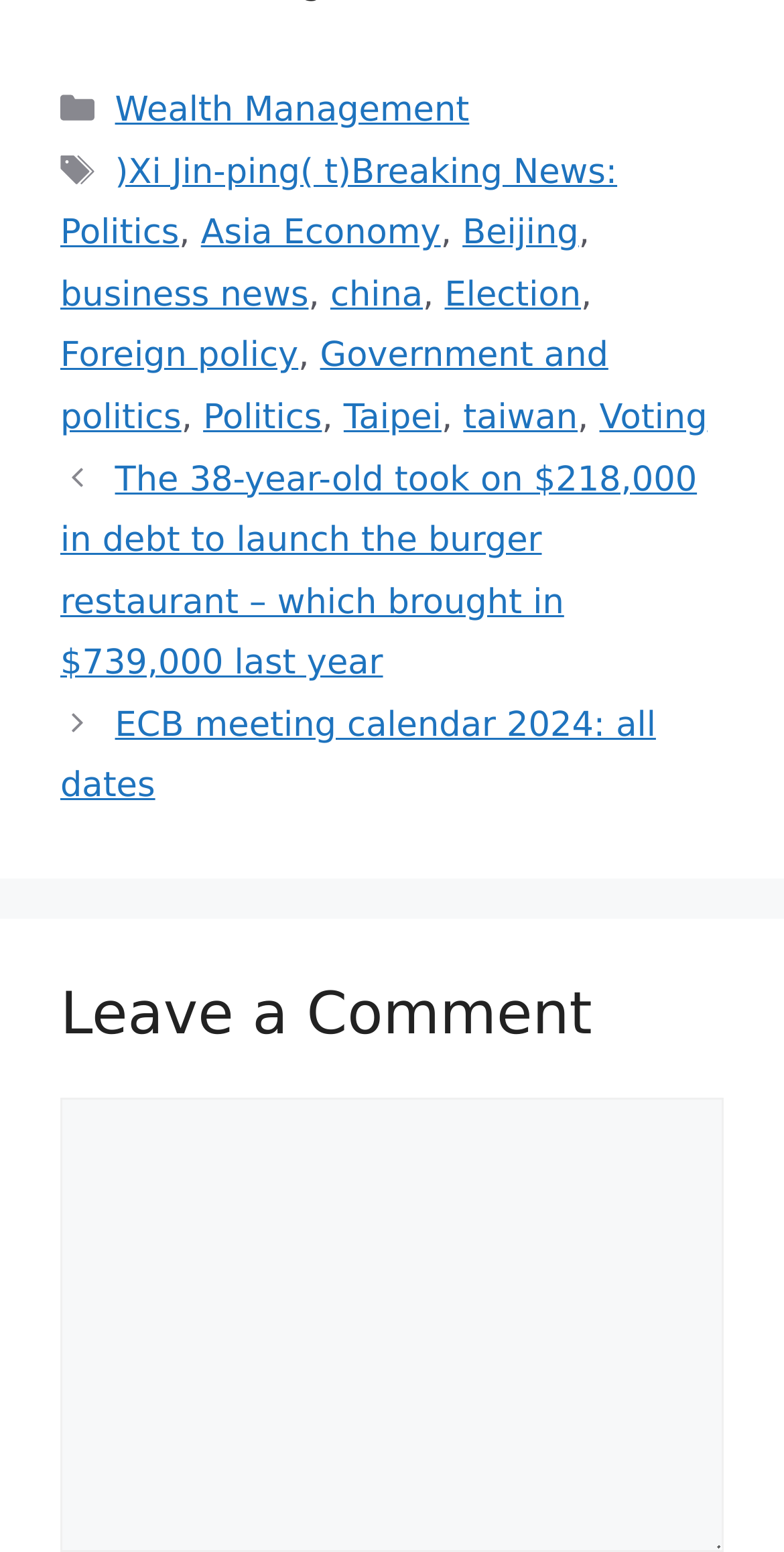Please locate the UI element described by "business news" and provide its bounding box coordinates.

[0.077, 0.177, 0.394, 0.203]